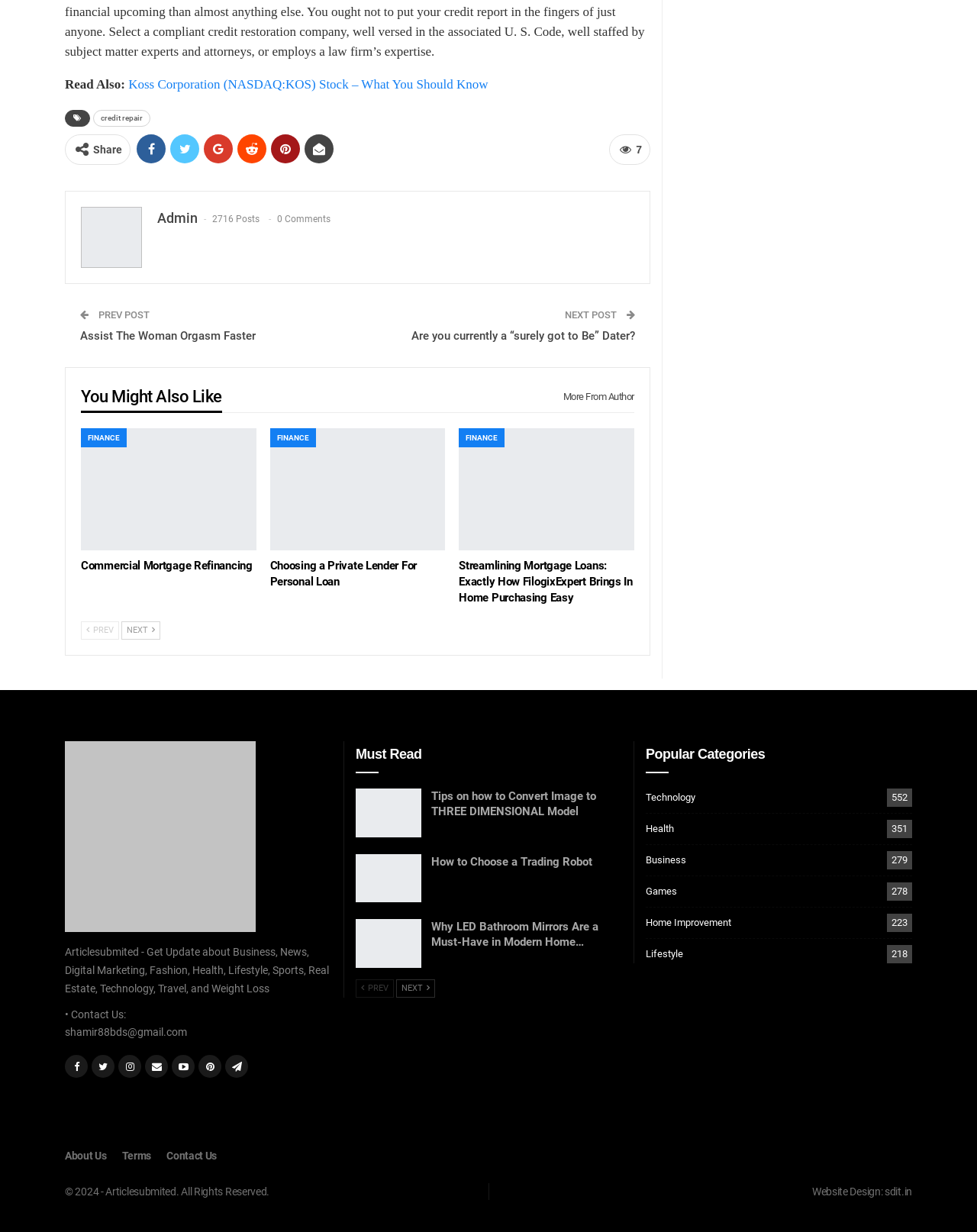Please locate the bounding box coordinates of the element's region that needs to be clicked to follow the instruction: "View previous post". The bounding box coordinates should be provided as four float numbers between 0 and 1, i.e., [left, top, right, bottom].

[0.083, 0.505, 0.122, 0.519]